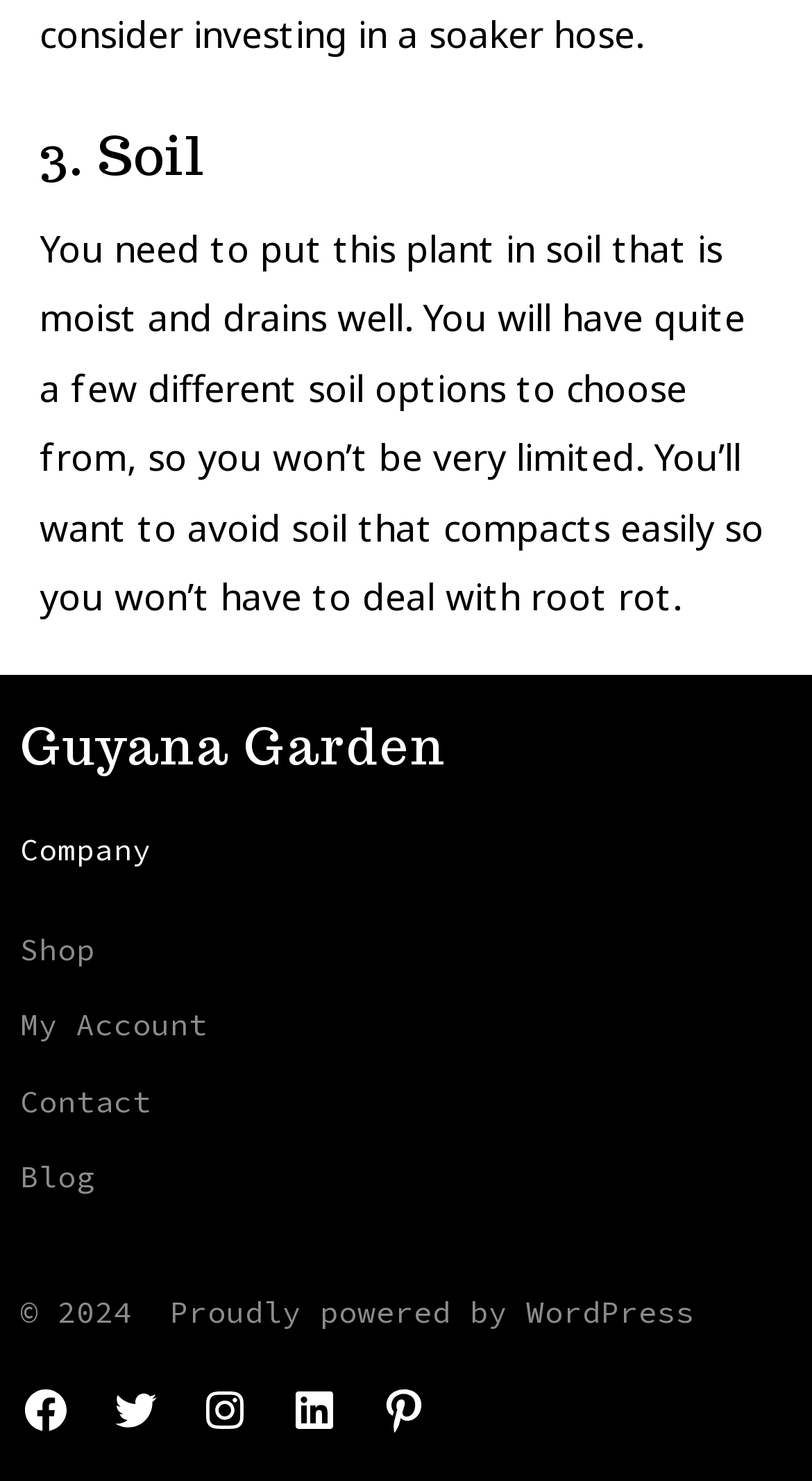Given the description Guyana Garden, predict the bounding box coordinates of the UI element. Ensure the coordinates are in the format (top-left x, top-left y, bottom-right x, bottom-right y) and all values are between 0 and 1.

[0.024, 0.485, 0.551, 0.532]